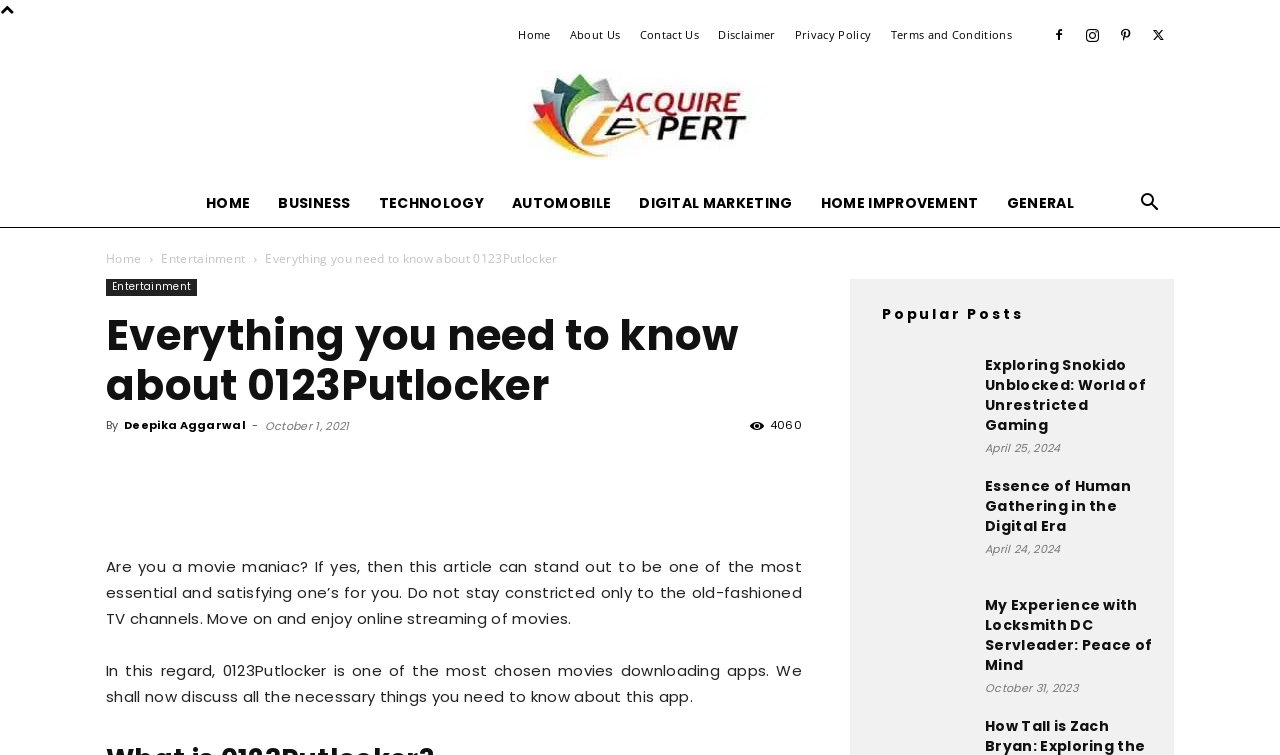What is the date of the article 'My Experience with Locksmith DC Servleader: Peace of Mind'?
Using the details shown in the screenshot, provide a comprehensive answer to the question.

The date of the article 'My Experience with Locksmith DC Servleader: Peace of Mind' is October 31, 2023, as mentioned below the article title.